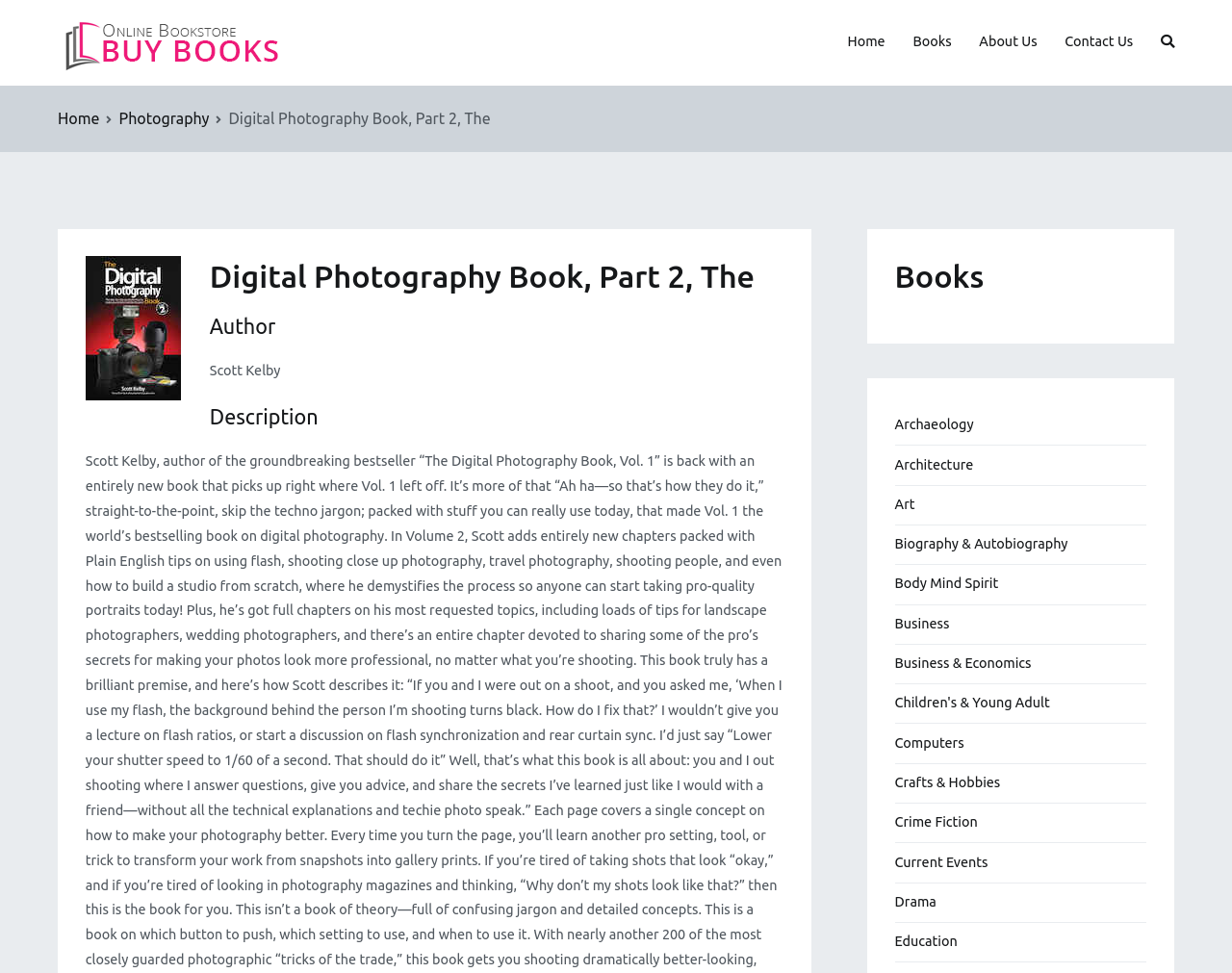Could you find the bounding box coordinates of the clickable area to complete this instruction: "select biography and autobiography"?

[0.726, 0.54, 0.867, 0.58]